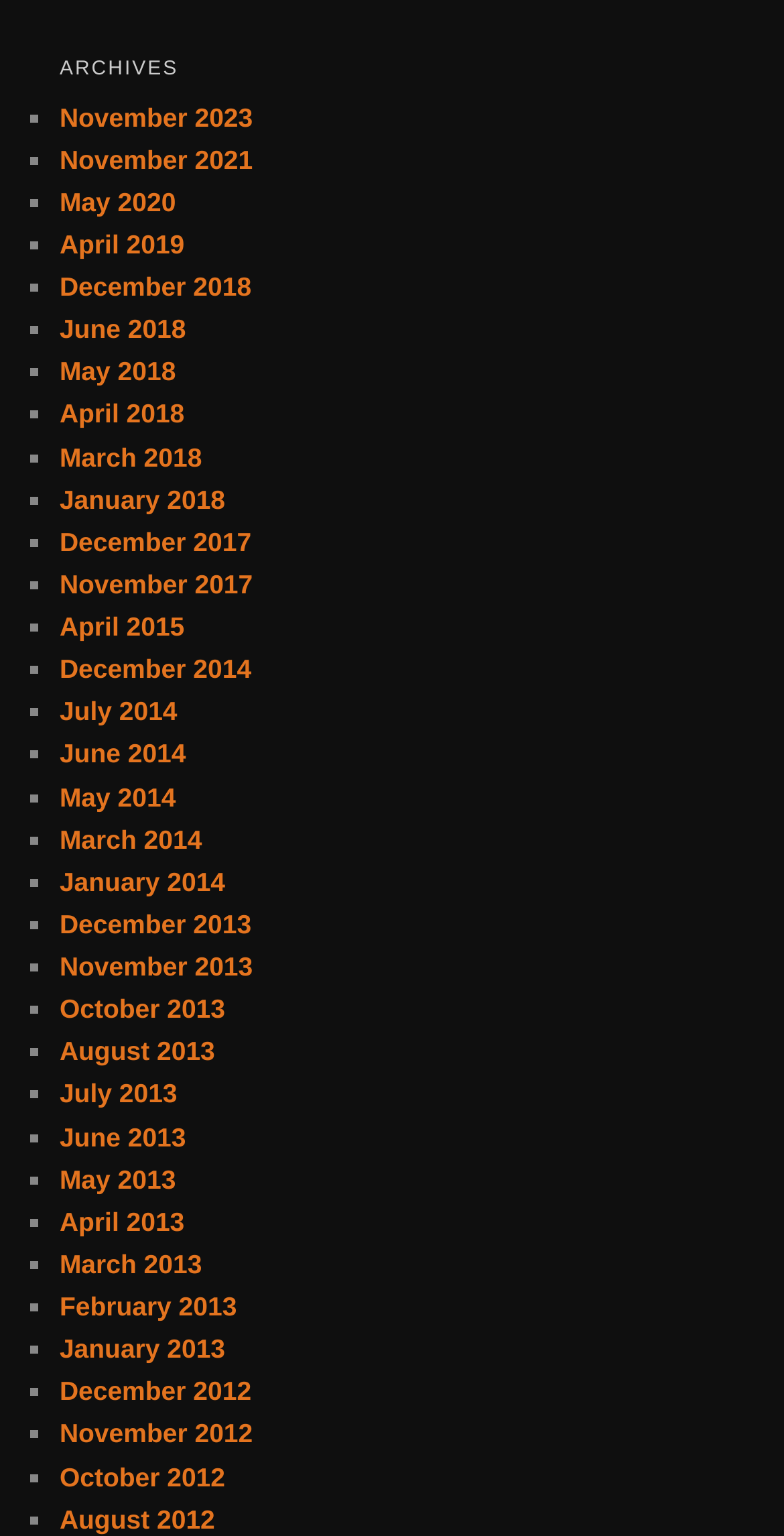What is the most recent archive?
We need a detailed and exhaustive answer to the question. Please elaborate.

The webpage has a list of links with dates, and the first link is 'November 2023', which is the most recent archive.